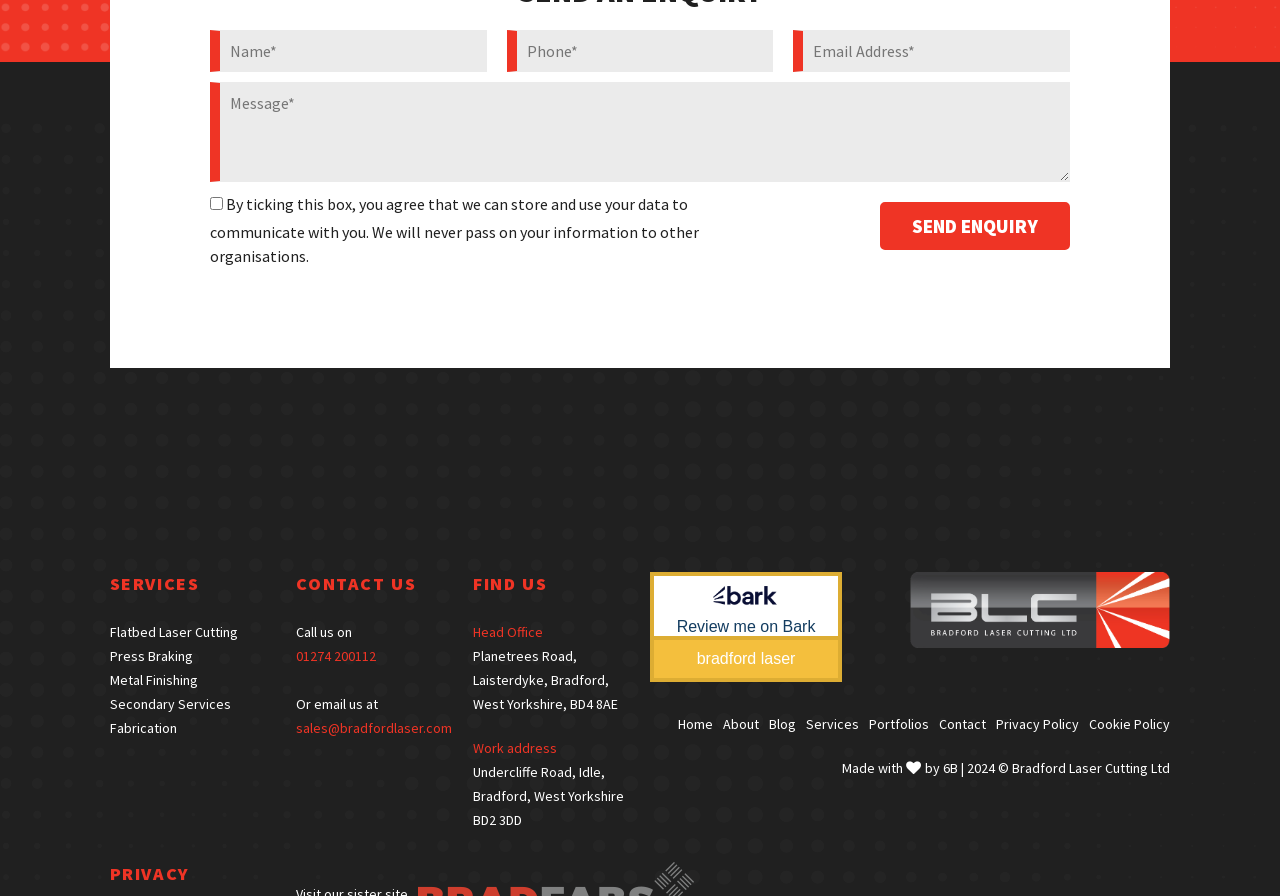Utilize the information from the image to answer the question in detail:
What is the address of Bradford Laser Cutting Ltd's head office?

The webpage has a section titled 'FIND US' which provides the address of Bradford Laser Cutting Ltd's head office, which is located at Planetrees Road, Laisterdyke, Bradford, West Yorkshire, BD4 8AE.